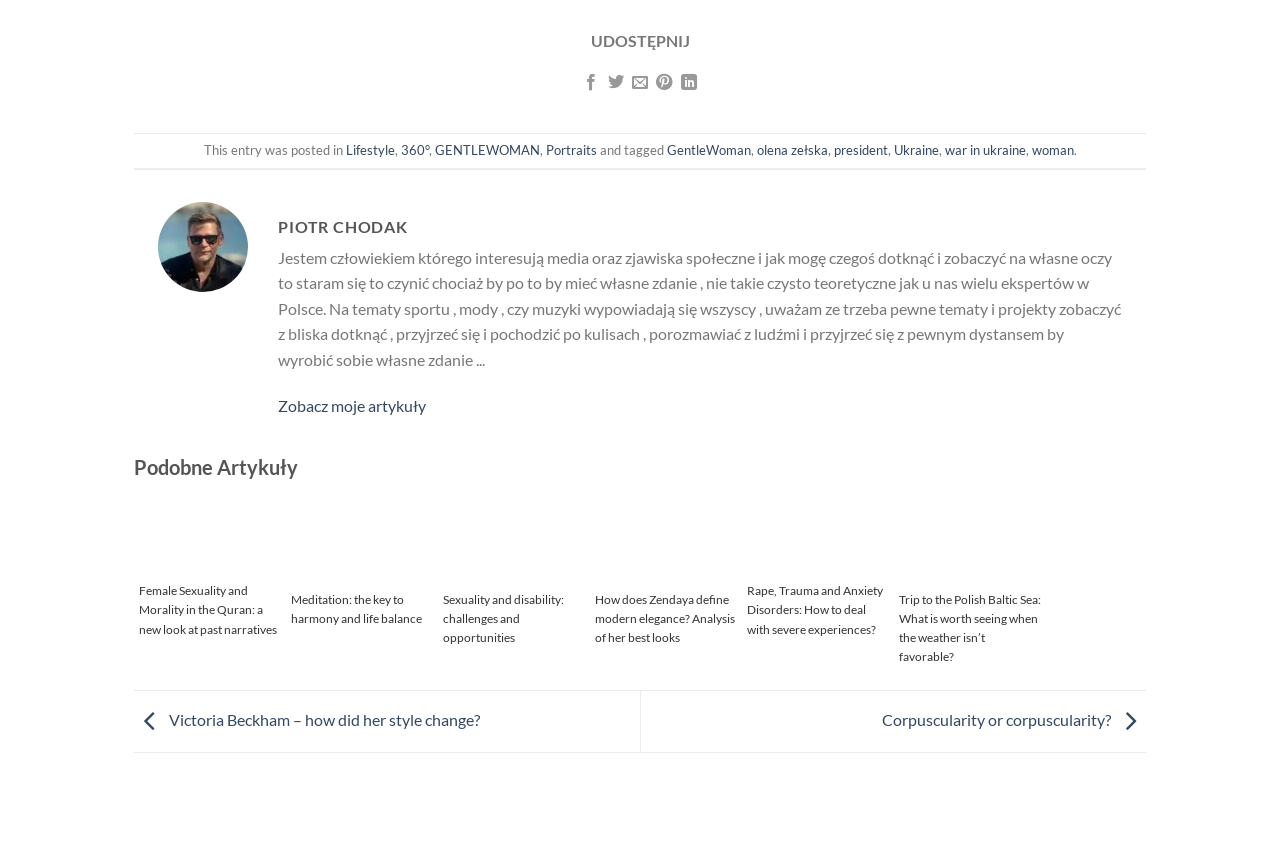Locate the UI element described by Zobacz moje artykuły and provide its bounding box coordinates. Use the format (top-left x, top-left y, bottom-right x, bottom-right y) with all values as floating point numbers between 0 and 1.

[0.217, 0.471, 0.333, 0.494]